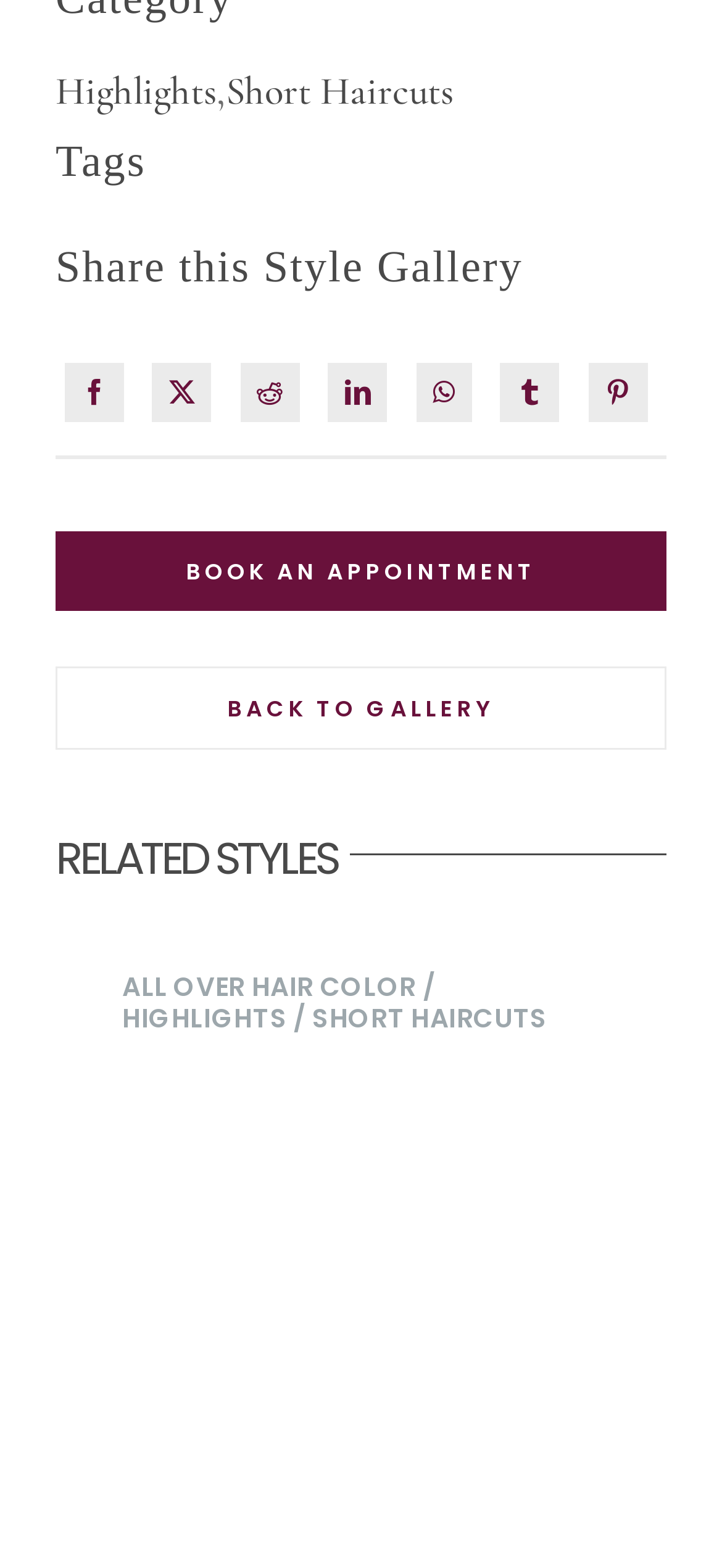Please find the bounding box coordinates of the clickable region needed to complete the following instruction: "Explore short haircuts". The bounding box coordinates must consist of four float numbers between 0 and 1, i.e., [left, top, right, bottom].

[0.313, 0.043, 0.628, 0.073]